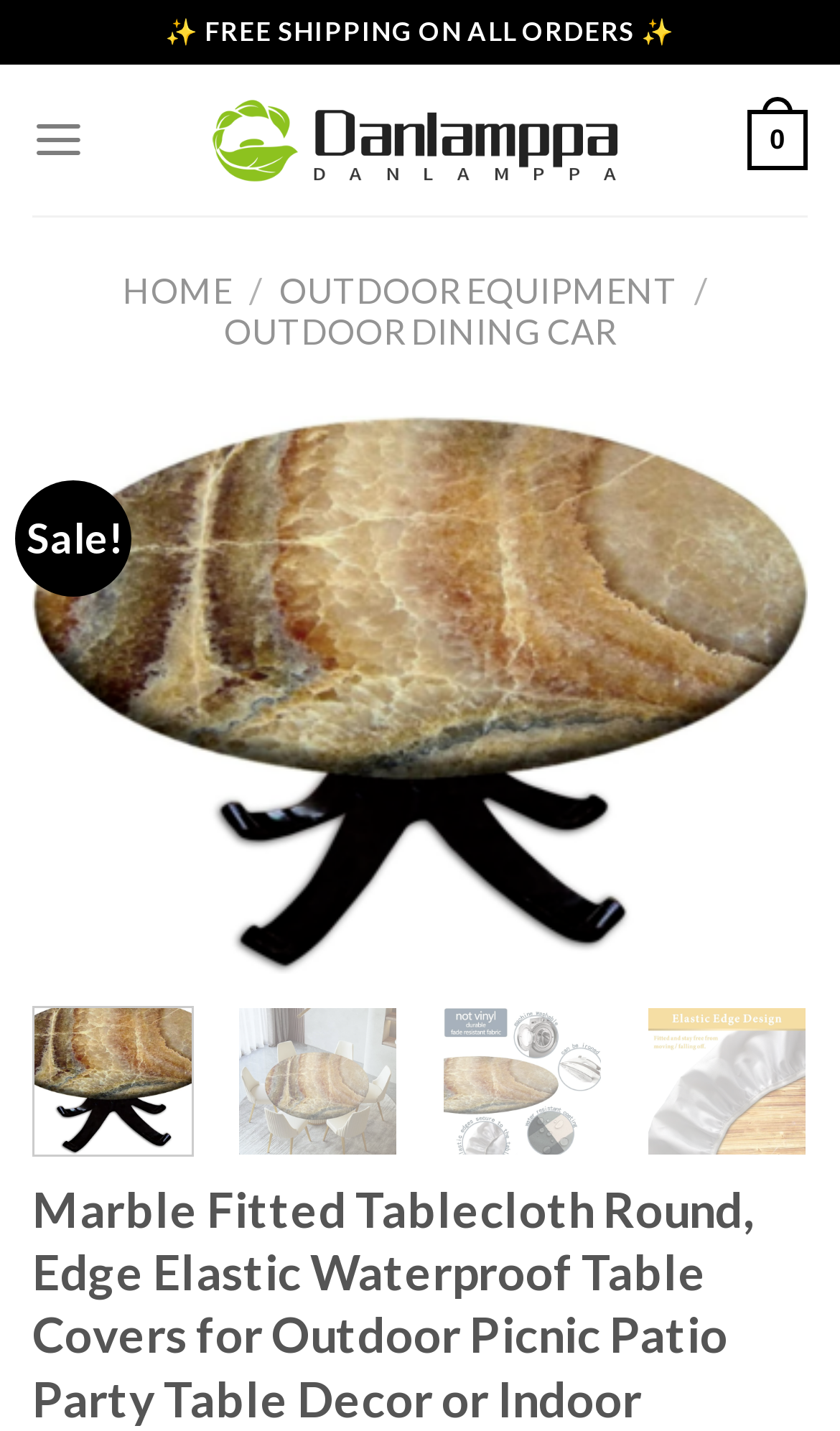Can you specify the bounding box coordinates of the area that needs to be clicked to fulfill the following instruction: "Click on the next button"?

[0.832, 0.447, 0.925, 0.524]